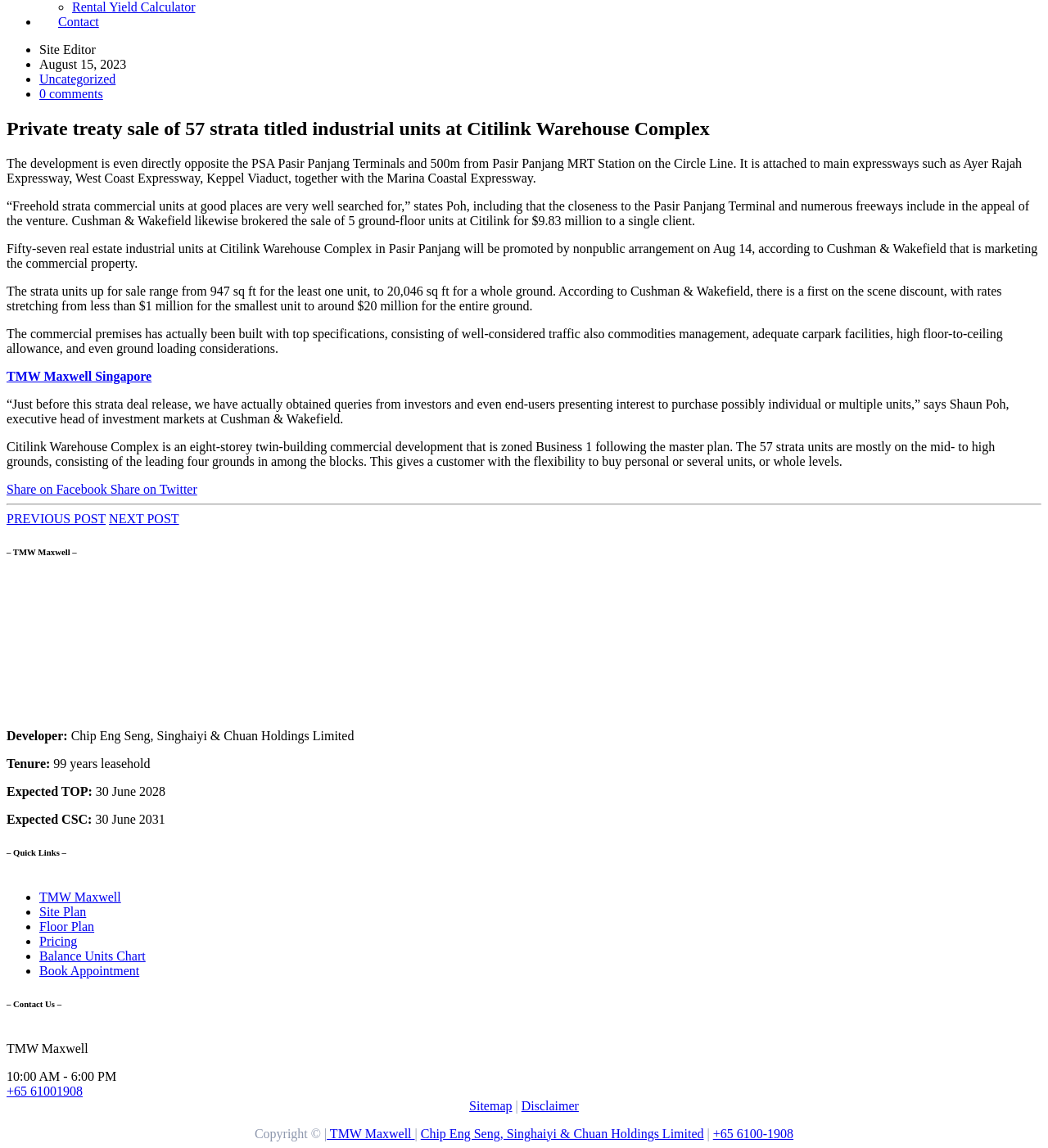Using the element description provided, determine the bounding box coordinates in the format (top-left x, top-left y, bottom-right x, bottom-right y). Ensure that all values are floating point numbers between 0 and 1. Element description: Share on Facebook

[0.006, 0.42, 0.105, 0.432]